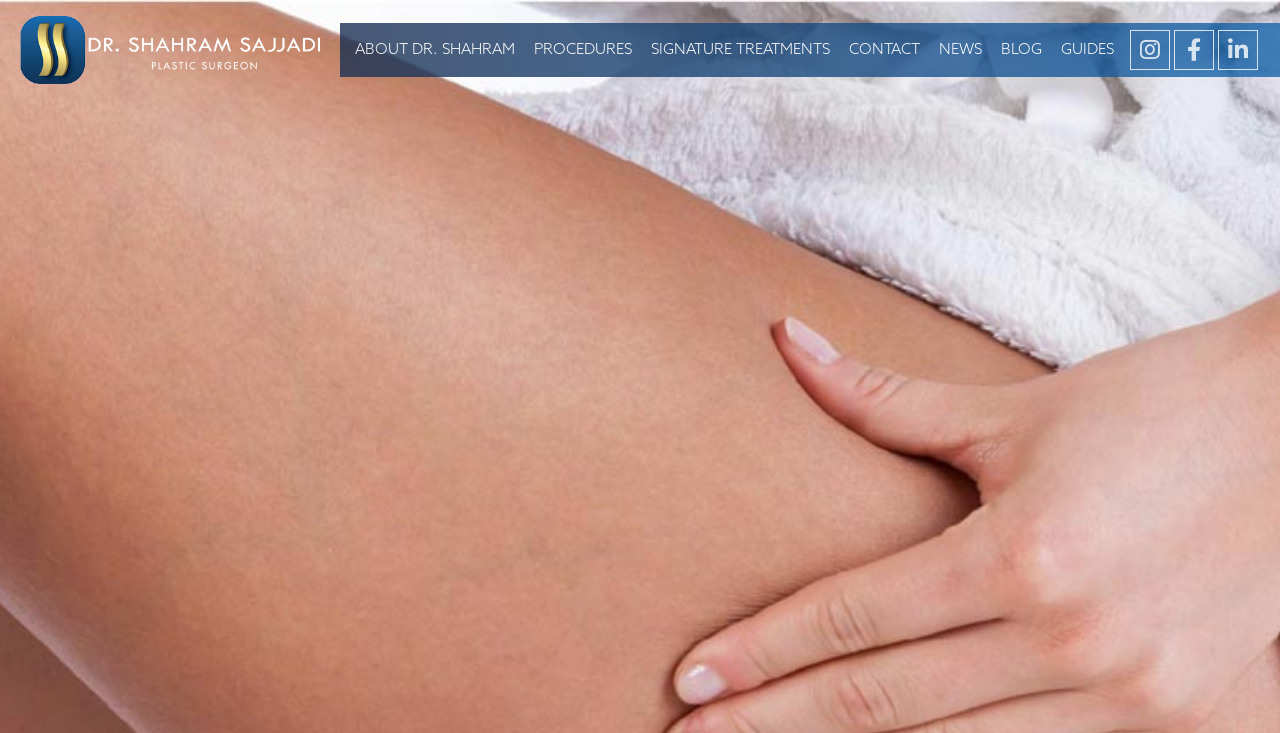Analyze the image and answer the question with as much detail as possible: 
What is the last link under 'BODY SURGERY'?

I scrolled down the links under 'BODY SURGERY' and found that the last link is 'LOWER BODY LIFT'.